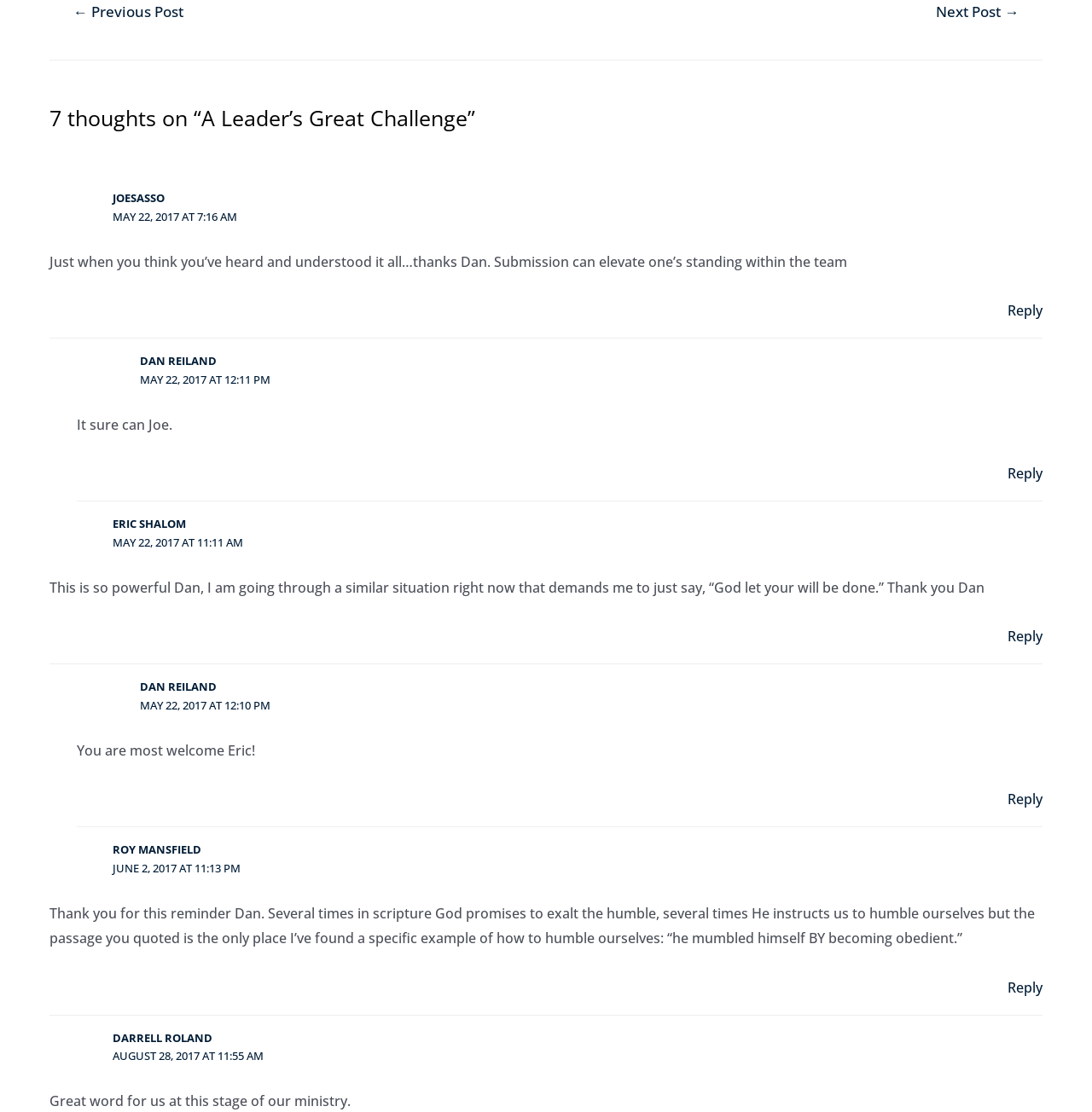Provide the bounding box coordinates of the section that needs to be clicked to accomplish the following instruction: "Reply to Dan Reiland."

[0.923, 0.71, 0.955, 0.727]